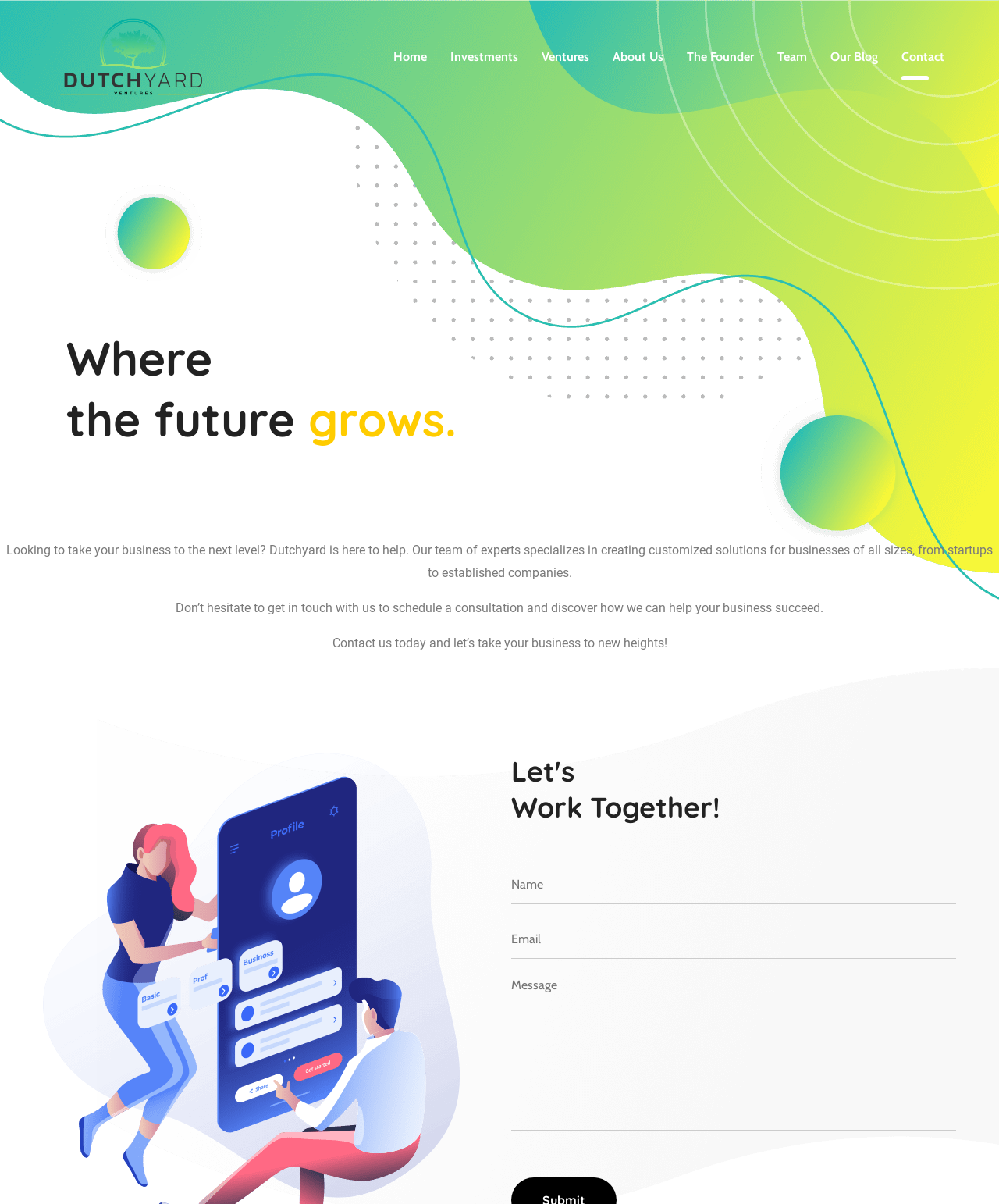Provide a thorough description of the webpage you see.

The webpage is about Dutchyard, a company that helps businesses grow and succeed. At the top left, there is a link to the contact page. To the right of it, there are several links to other pages, including Home, Investments, Ventures, About Us, The Founder, Team, Our Blog, and Contact, arranged horizontally.

Below these links, there is a heading that reads "Where the future grows." Underneath this heading, there is a paragraph of text that describes Dutchyard's services, stating that they provide customized solutions for businesses of all sizes. 

Further down, there is another paragraph of text that encourages visitors to get in touch with Dutchyard to schedule a consultation. Below this, there is a third paragraph that invites visitors to contact Dutchyard to take their business to new heights.

Under these paragraphs, there is a heading that reads "Let's Work Together!" Below this heading, there is a contact form with three text boxes: one for name, one for email, and one for message. The name and email fields are required, while the message field is not.